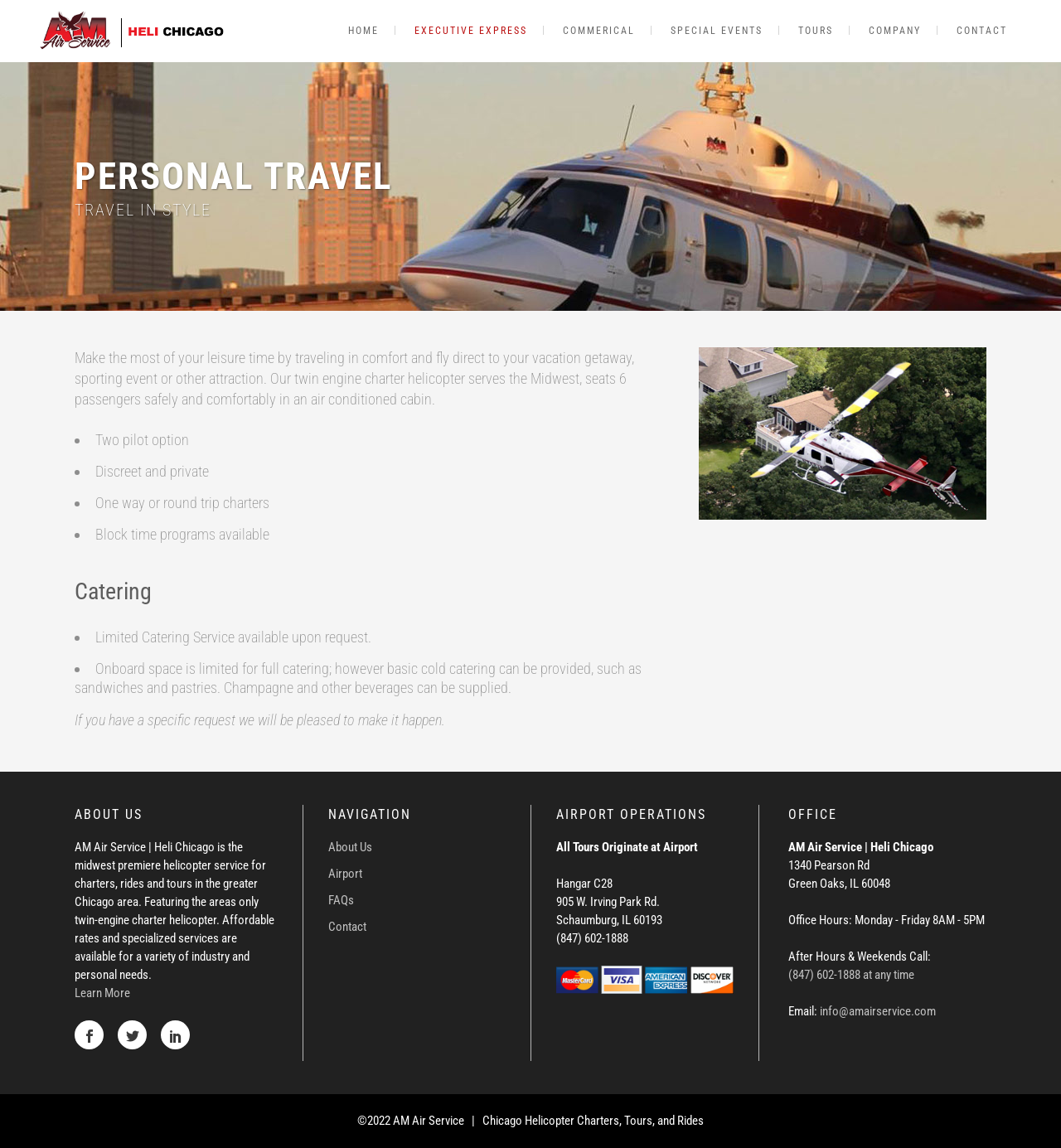What is the location of AM Air's office?
Make sure to answer the question with a detailed and comprehensive explanation.

The office location is mentioned in the 'OFFICE' section of the webpage, which provides the address as 1340 Pearson Rd, Green Oaks, IL 60048.